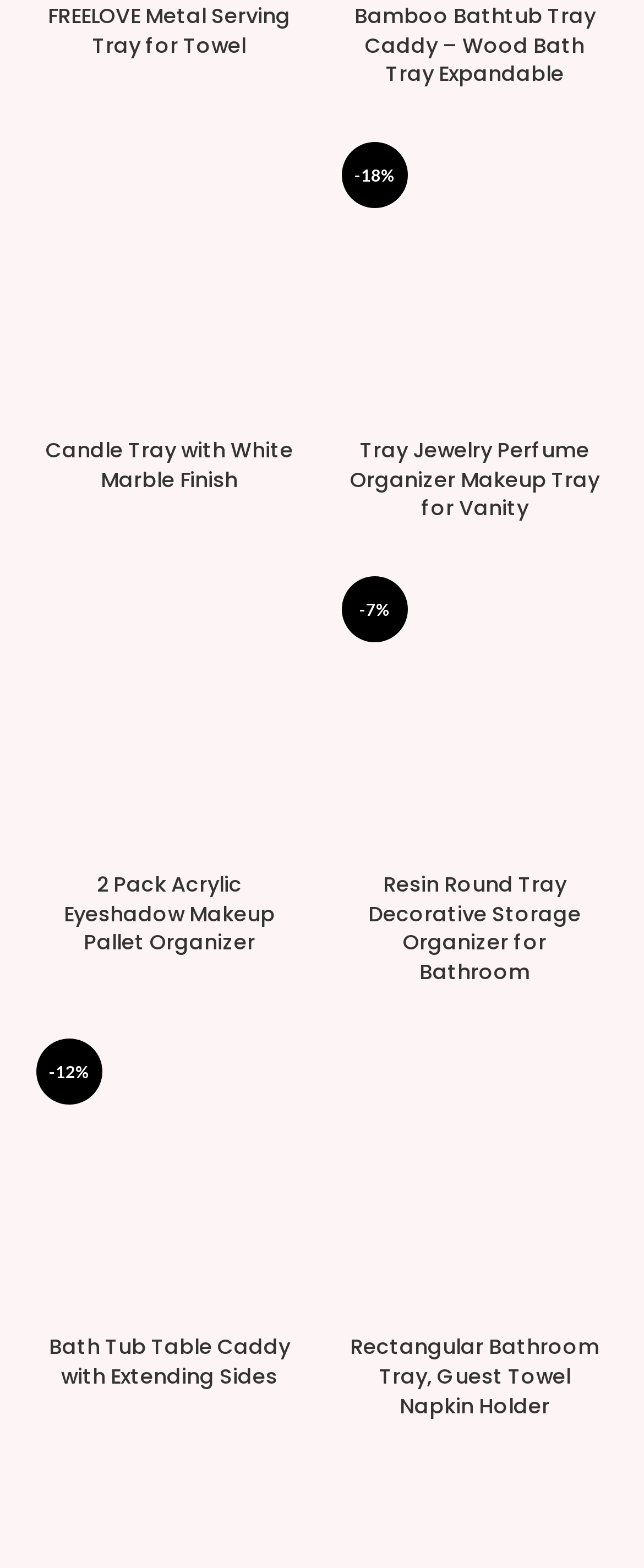Can you find the bounding box coordinates for the element to click on to achieve the instruction: "Quick view of Bamboo Bathtub Tray Caddy"?

[0.846, 0.082, 0.936, 0.119]